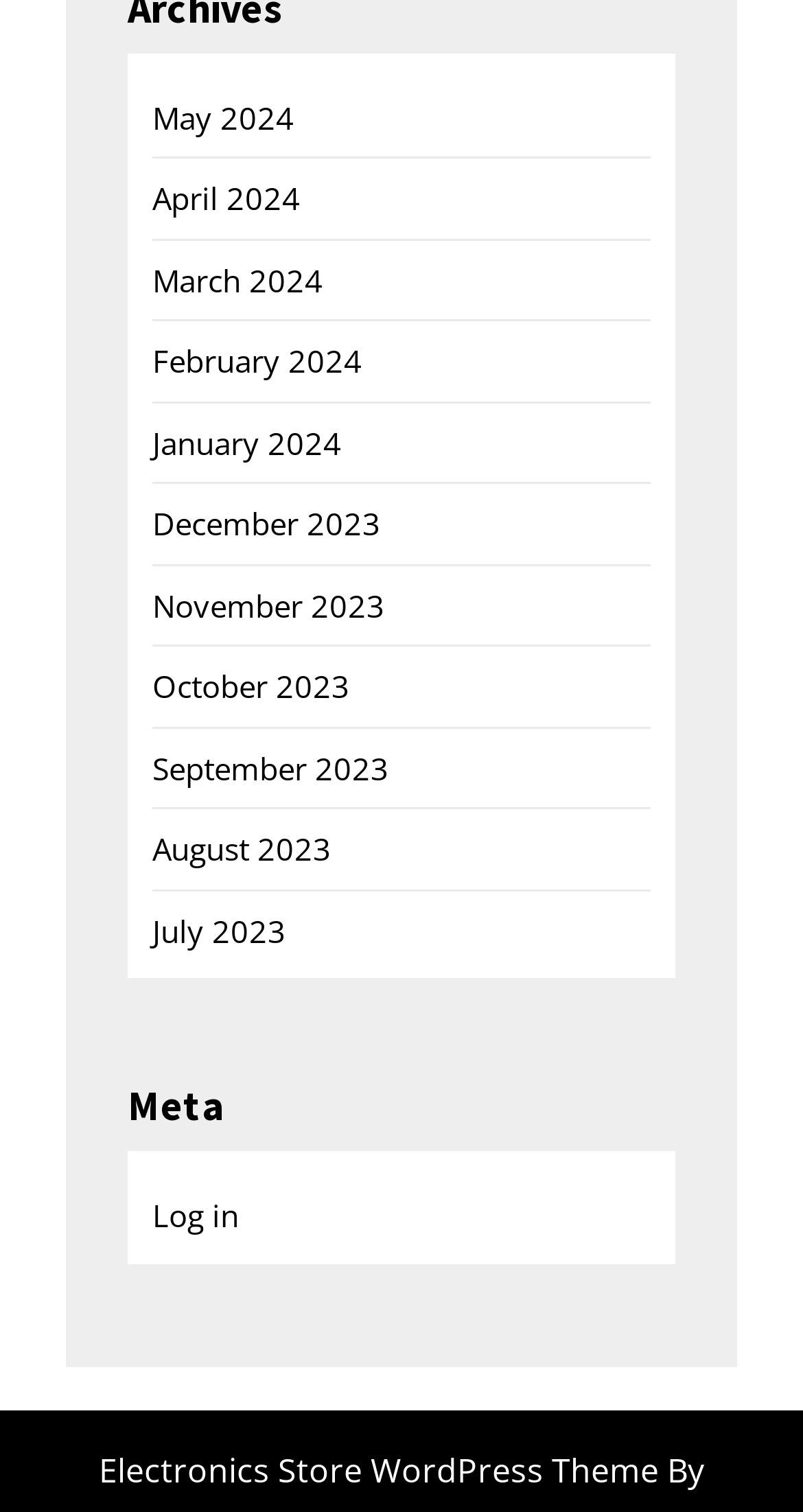Find the bounding box coordinates of the area that needs to be clicked in order to achieve the following instruction: "Select 'Singles Dating Sites'". The coordinates should be specified as four float numbers between 0 and 1, i.e., [left, top, right, bottom].

None